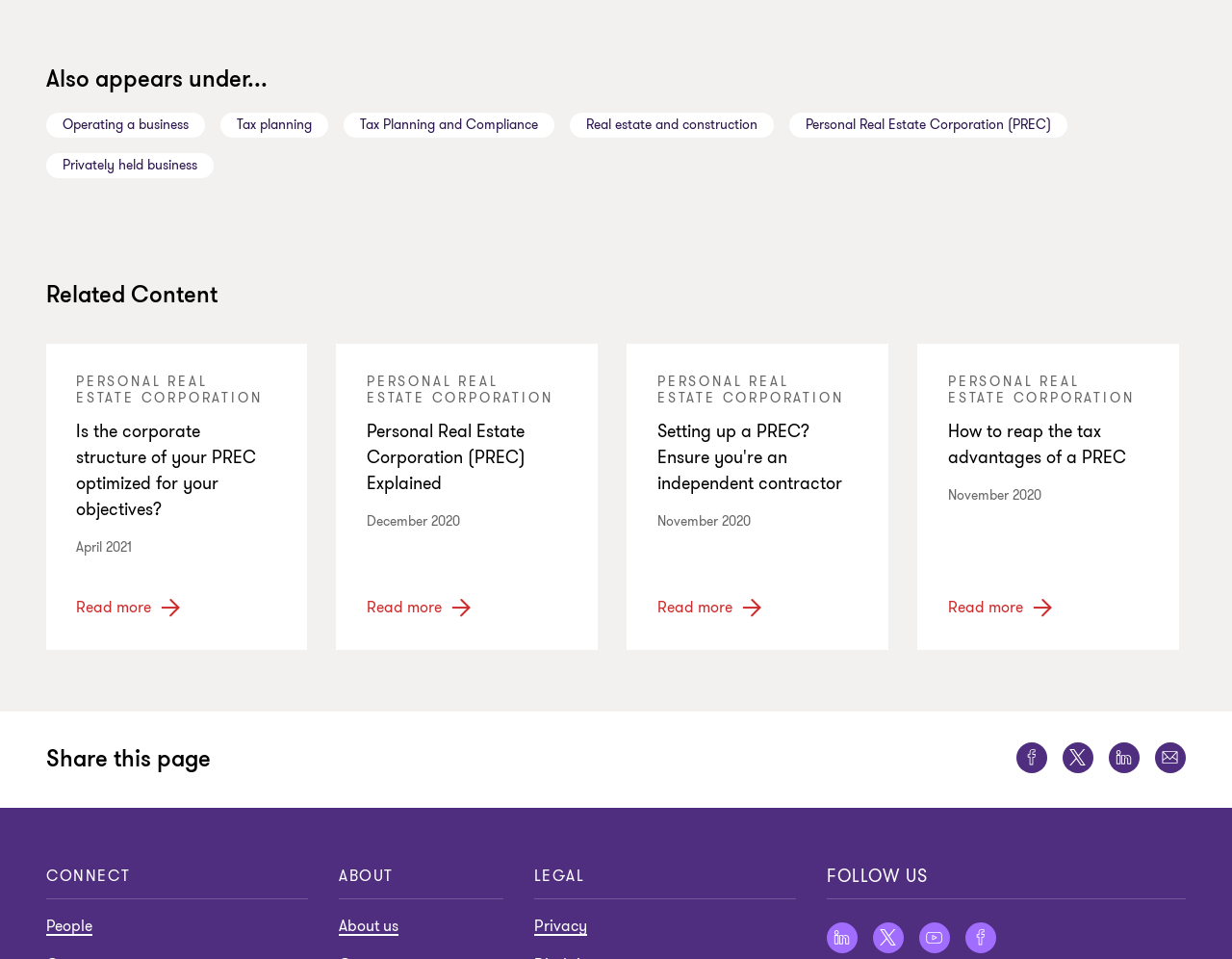Use a single word or phrase to answer the question:
What is the date of the article 'How to reap the tax advantages of a PREC'?

November 2020